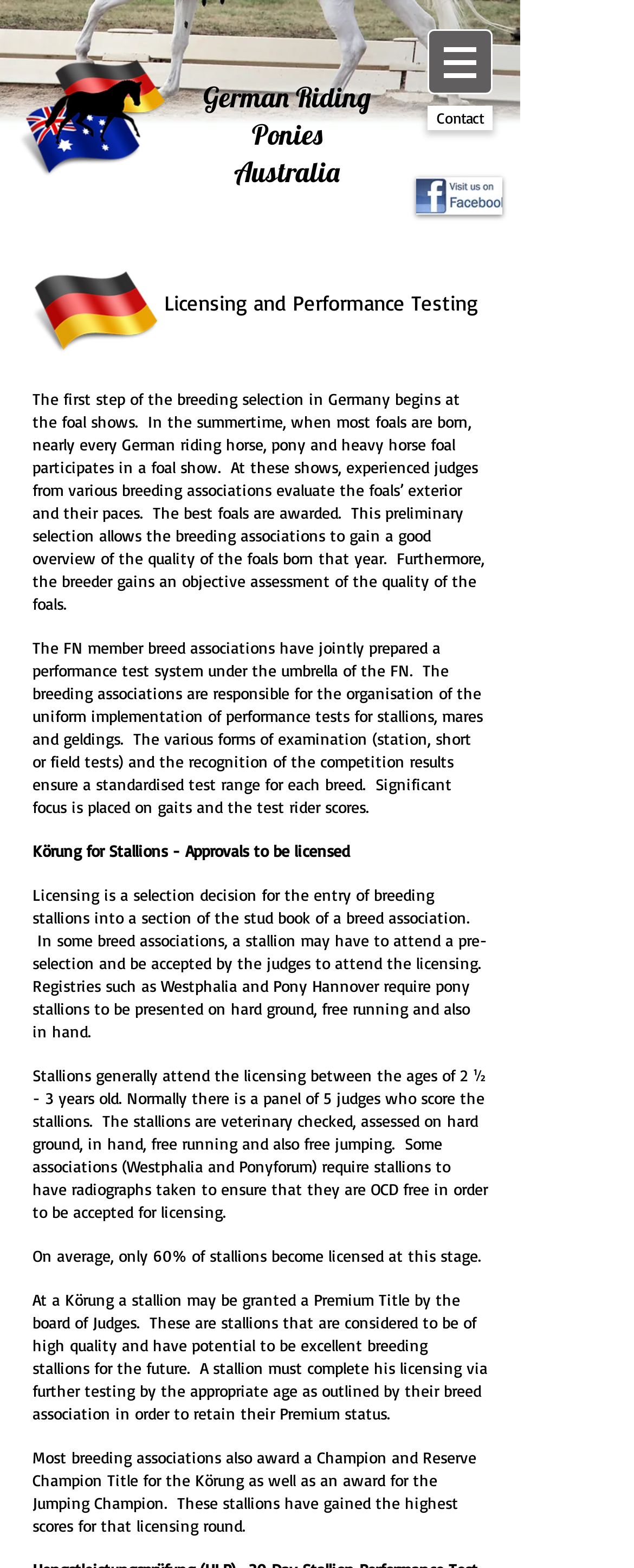Use a single word or phrase to answer the following:
What is the significance of radiographs in licensing?

Ensure OCD-free